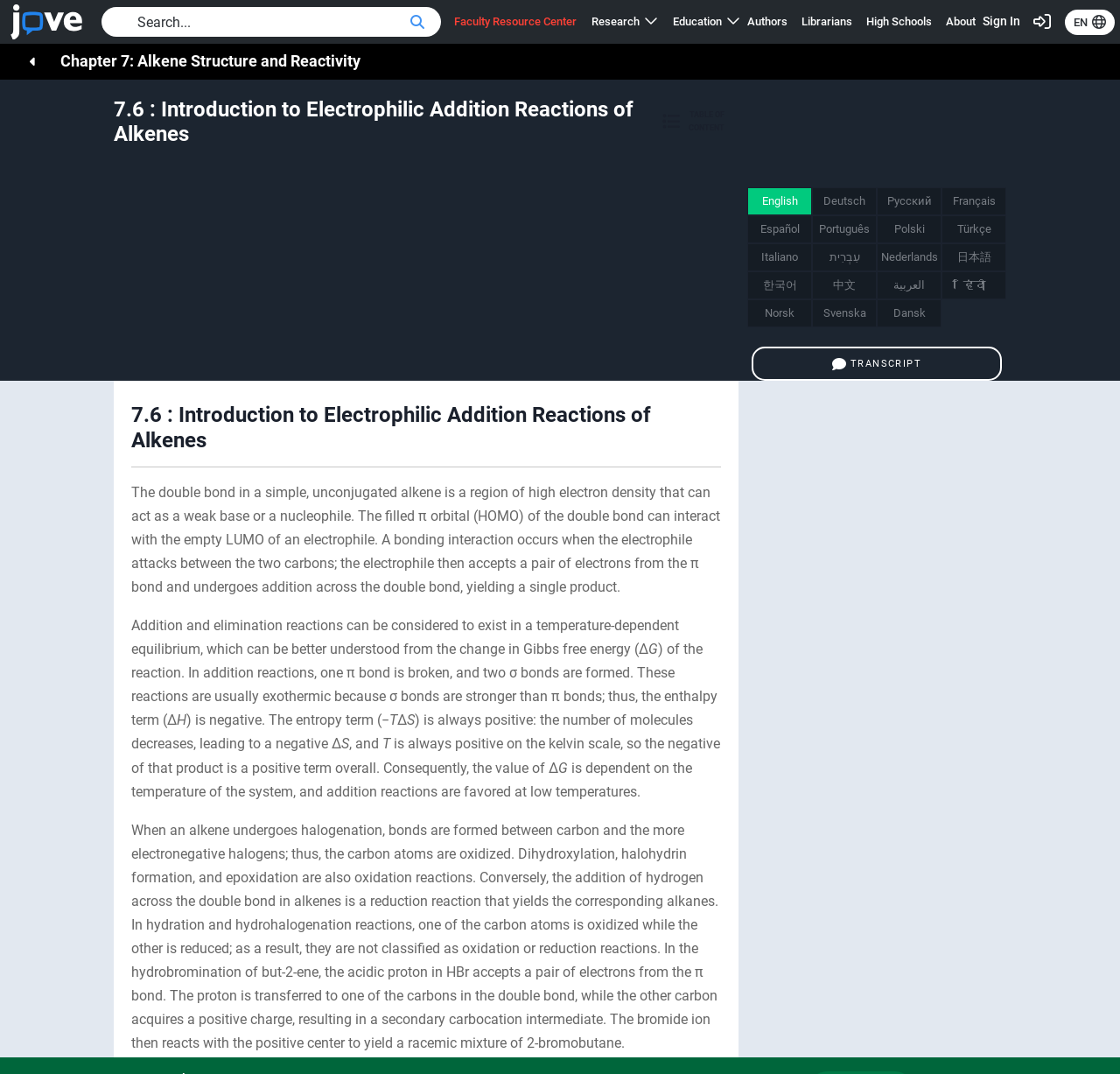What is the topic of this webpage? Based on the image, give a response in one word or a short phrase.

Electrophilic Addition Reactions of Alkenes